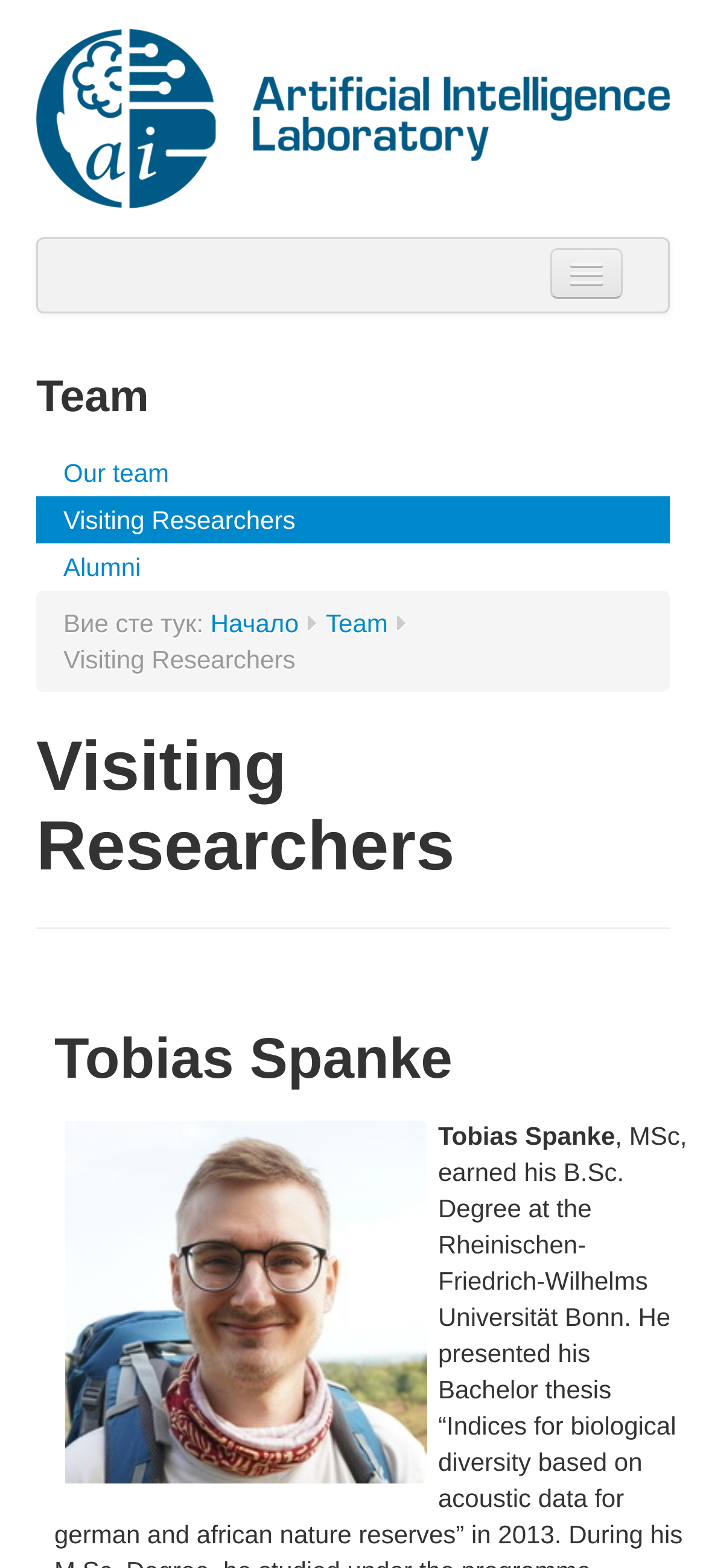Analyze and describe the webpage in a detailed narrative.

The webpage is about "Visiting Researchers" and appears to be a part of a larger website. At the top, there is a navigation menu with 8 links: an empty link, AILab, Team, Projects, Resources, News, Publications, and Contact Us. These links are aligned horizontally and take up most of the top section of the page.

Below the navigation menu, there is a complementary section with a heading "Team" and three links underneath: "Our team", "Visiting Researchers", and "Alumni". These links are also aligned horizontally and are positioned below the navigation menu.

To the right of the complementary section, there is a breadcrumb trail with two links: "Начало" (meaning "Home" in Bulgarian) and "Team". These links are aligned horizontally and are positioned above a heading that reads "Visiting Researchers".

The main content of the page starts with a heading "Visiting Researchers" followed by a subheading "Tobias Spanke". The content of the page appears to be about visiting researchers, with Tobias Spanke being one of them.